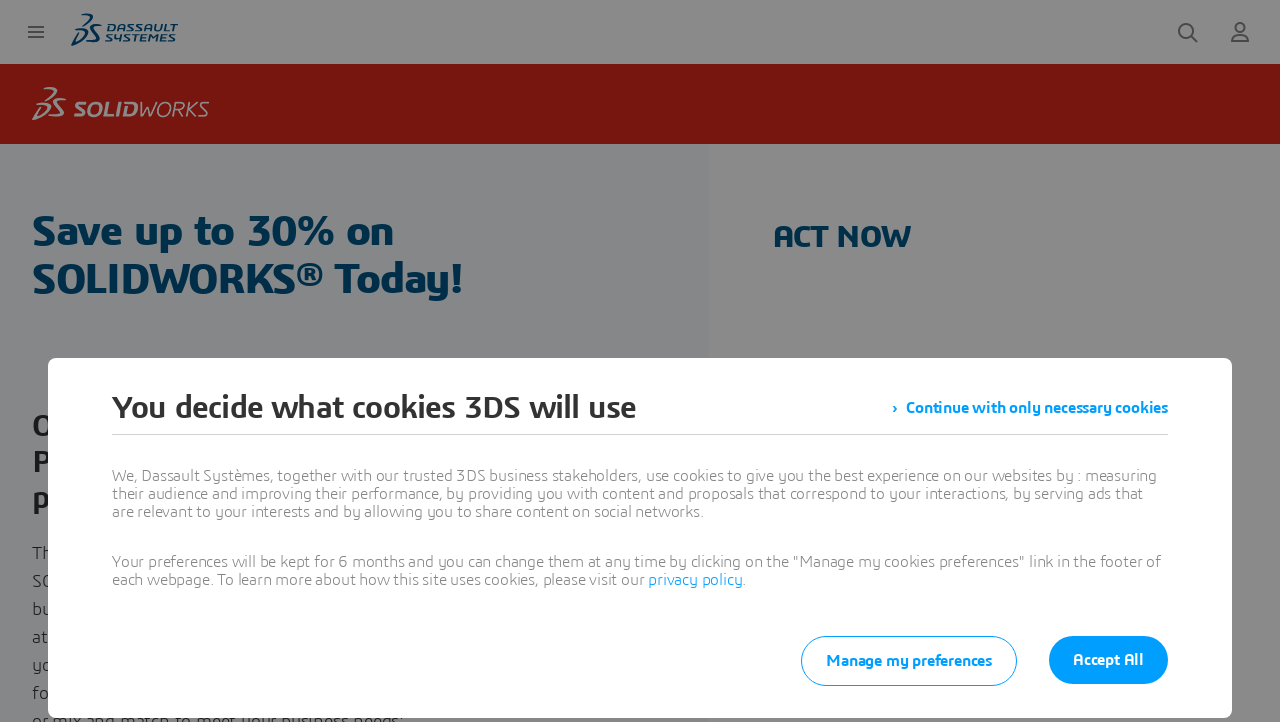Extract the main headline from the webpage and generate its text.

Save up to 30% on SOLIDWORKS® Today!